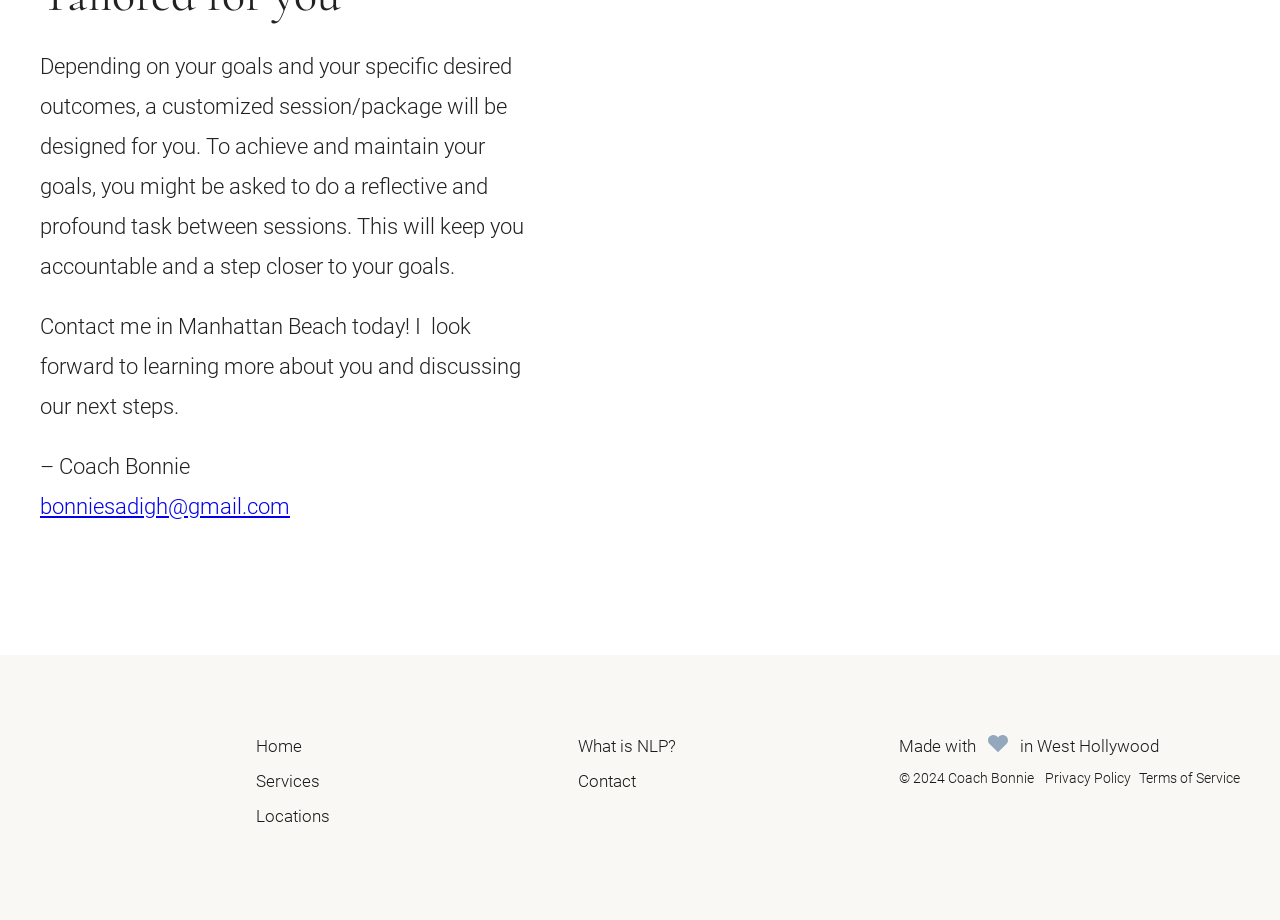From the given element description: "Terms of Service", find the bounding box for the UI element. Provide the coordinates as four float numbers between 0 and 1, in the order [left, top, right, bottom].

[0.89, 0.837, 0.969, 0.854]